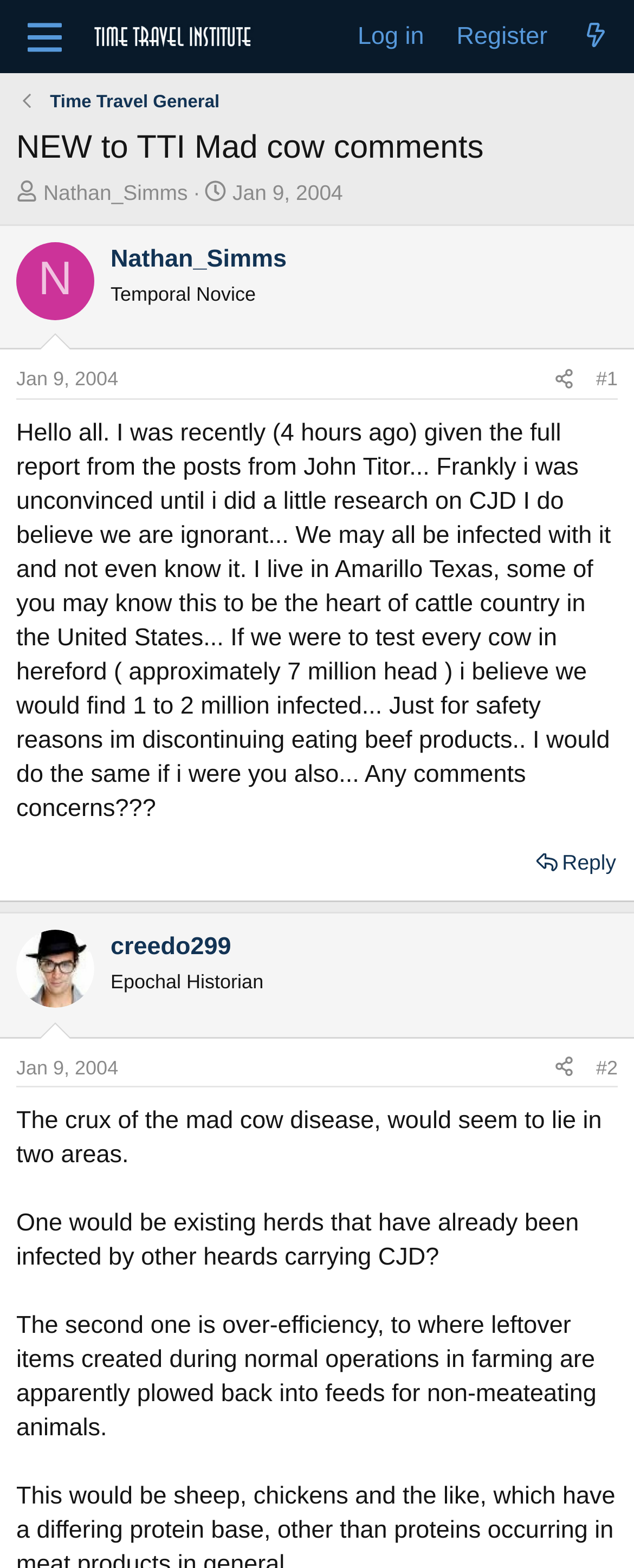What is the name of the website?
Please give a detailed and elaborate answer to the question.

I determined the name of the website by looking at the link element with the text 'Time Travel Institute' which is located at the top of the webpage, indicating it is the website's title.